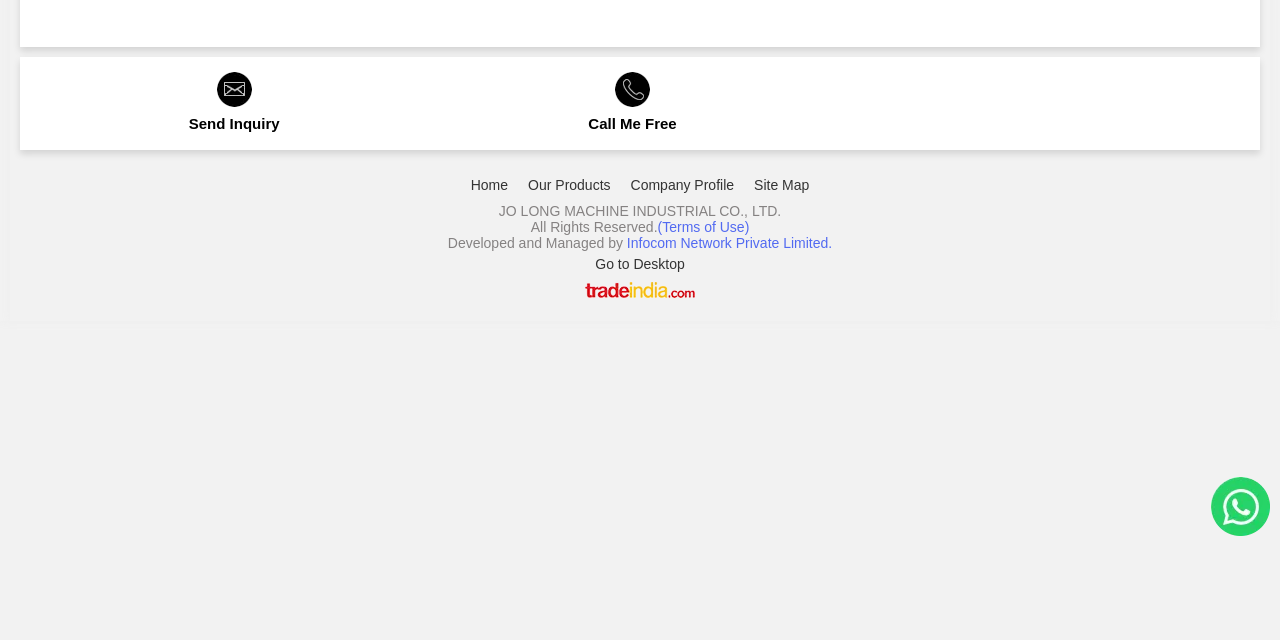Find the bounding box of the web element that fits this description: "Infocom Network Private Limited.".

[0.49, 0.368, 0.65, 0.393]